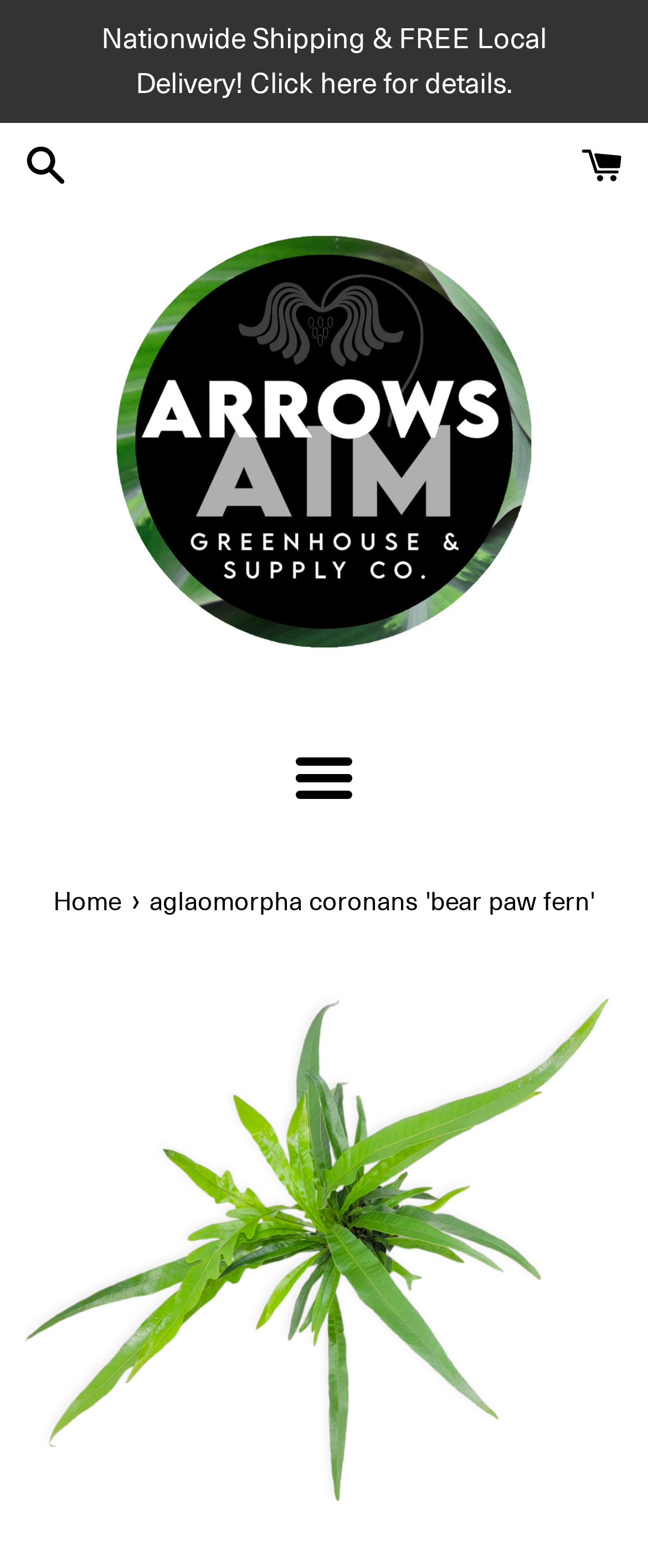Using the format (top-left x, top-left y, bottom-right x, bottom-right y), provide the bounding box coordinates for the described UI element. All values should be floating point numbers between 0 and 1: Menu

[0.457, 0.483, 0.543, 0.51]